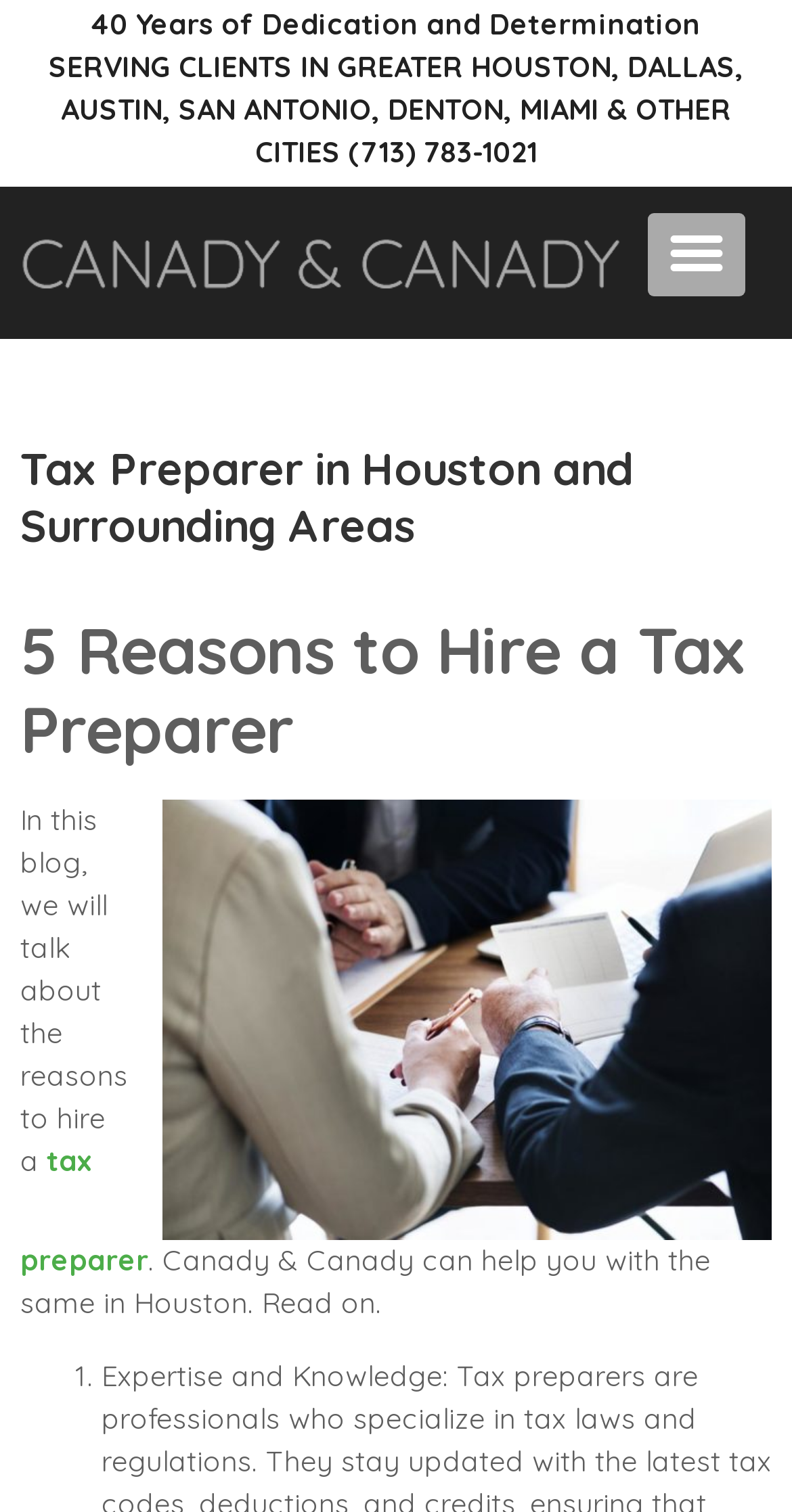Please determine the bounding box of the UI element that matches this description: (713) 783-1021. The coordinates should be given as (top-left x, top-left y, bottom-right x, bottom-right y), with all values between 0 and 1.

[0.44, 0.089, 0.678, 0.113]